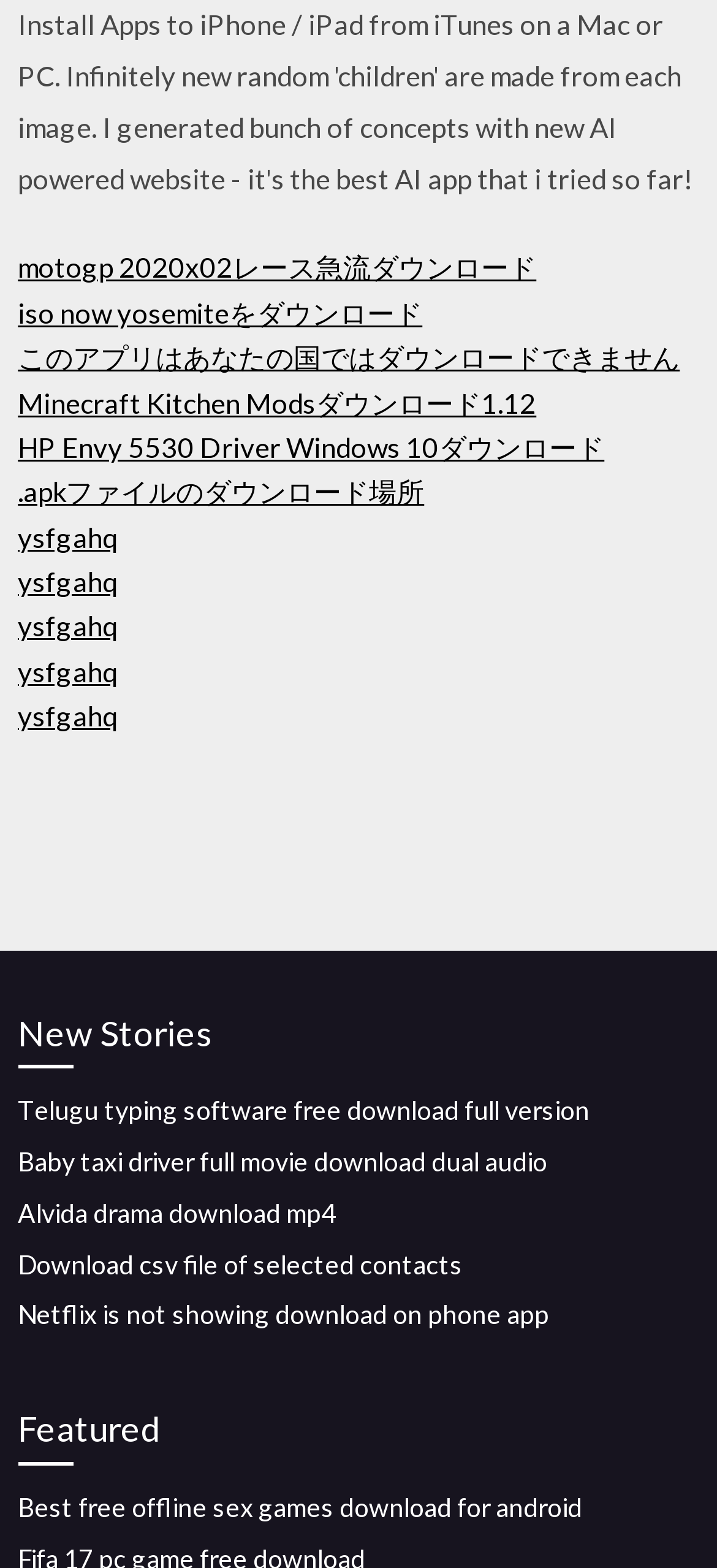Please provide a comprehensive response to the question based on the details in the image: What is the theme of the 'Featured' section?

The 'Featured' section contains links with download-related text, such as 'Best free offline sex games download for android', which suggests that this section is related to downloads.